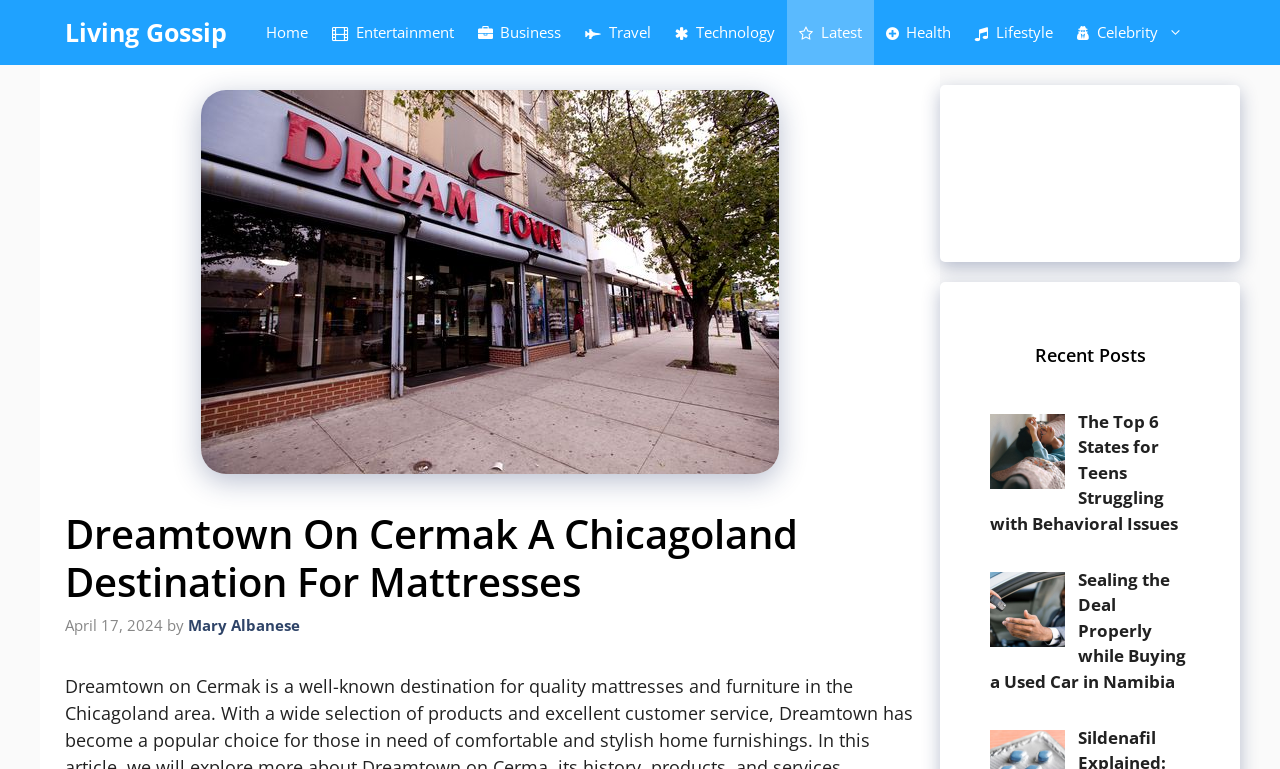Describe the entire webpage, focusing on both content and design.

The webpage is a blog or news website with a focus on various topics. At the top, there is a navigation menu with 8 links, including "Living Gossip", "Home", "Entertainment", and others, spanning the entire width of the page. Below the navigation menu, there is a logo image of "Dreamtown on Cermak" on the left side, taking up about half of the page's width.

The main content area is divided into two sections. On the left, there is a header section with a heading that reads "Dreamtown On Cermak A Chicagoland Destination For Mattresses". Below the heading, there is a timestamp "April 17, 2024" and an author name "Mary Albanese". 

On the right side, there is a complementary section with a heading "Recent Posts". This section contains two links to news articles, each with a corresponding image. The first article is titled "Teens The Top 6 States for Teens Struggling with Behavioral Issues" and has an image related to teens. The second article is titled "Car Sealing the Deal Properly while Buying a Used Car in Namibia" and has an image related to cars.